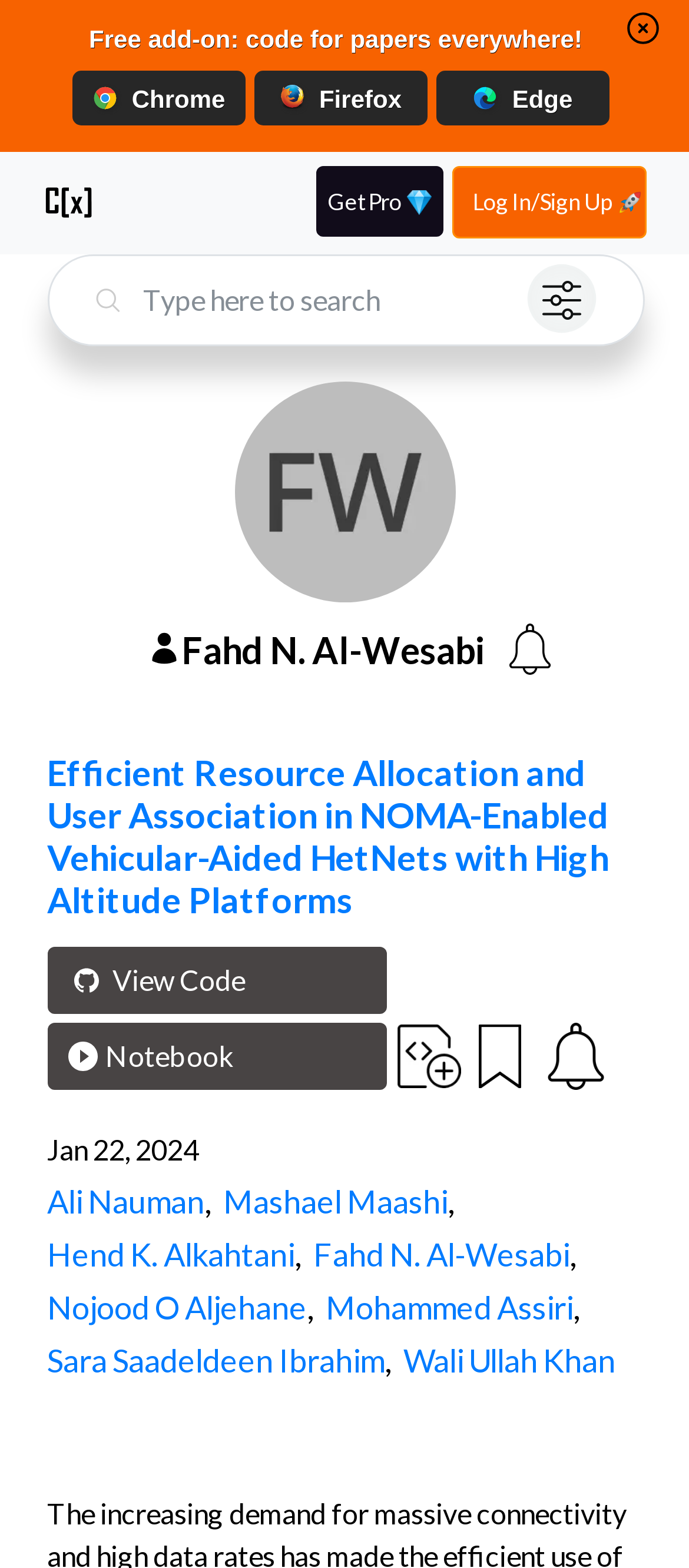What is the title of the research paper?
Examine the image and give a concise answer in one word or a short phrase.

Efficient Resource Allocation and User Association in NOMA-Enabled Vehicular-Aided HetNets with High Altitude Platforms